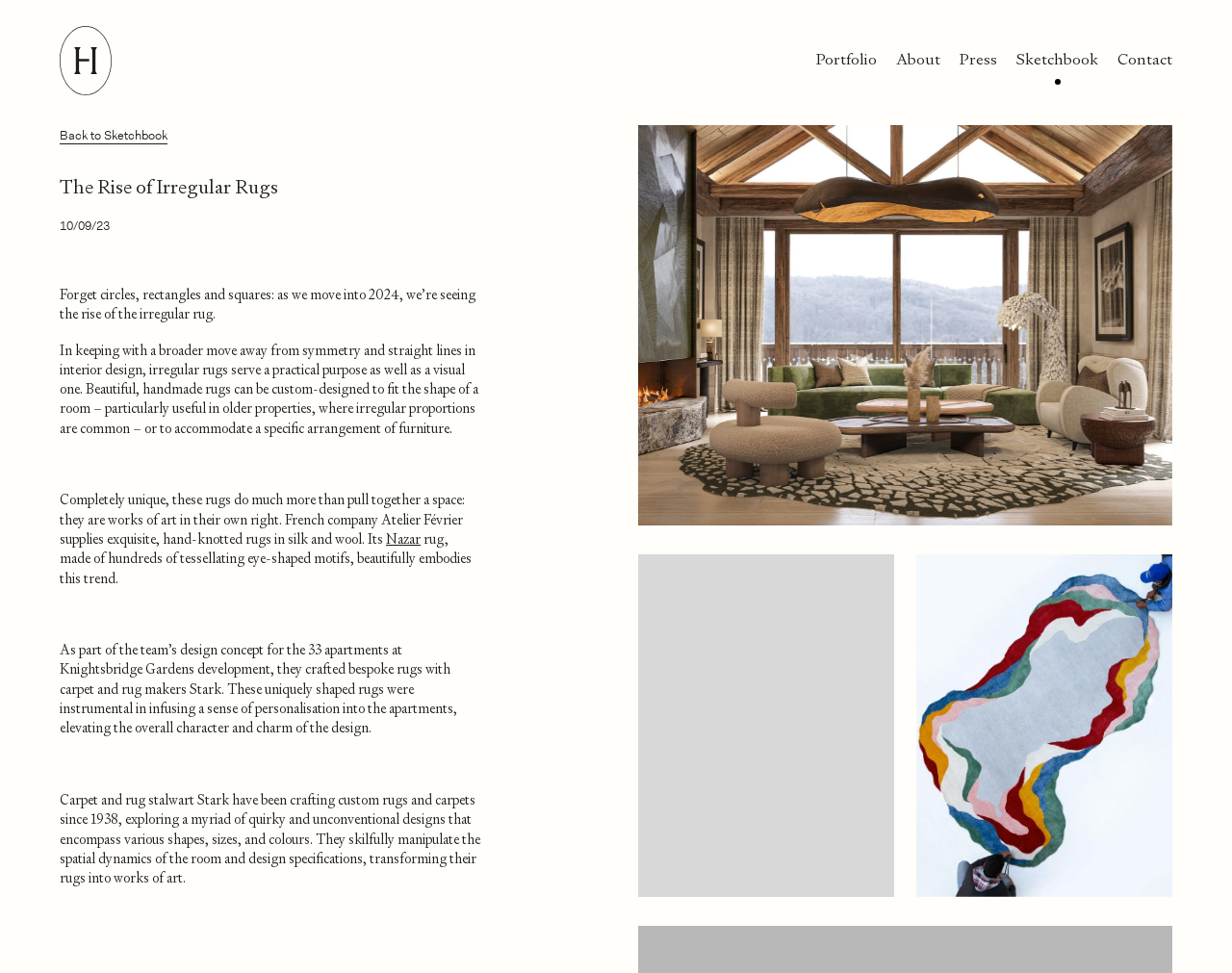Given the element description: "Back to Sketchbook", predict the bounding box coordinates of this UI element. The coordinates must be four float numbers between 0 and 1, given as [left, top, right, bottom].

[0.048, 0.131, 0.136, 0.149]